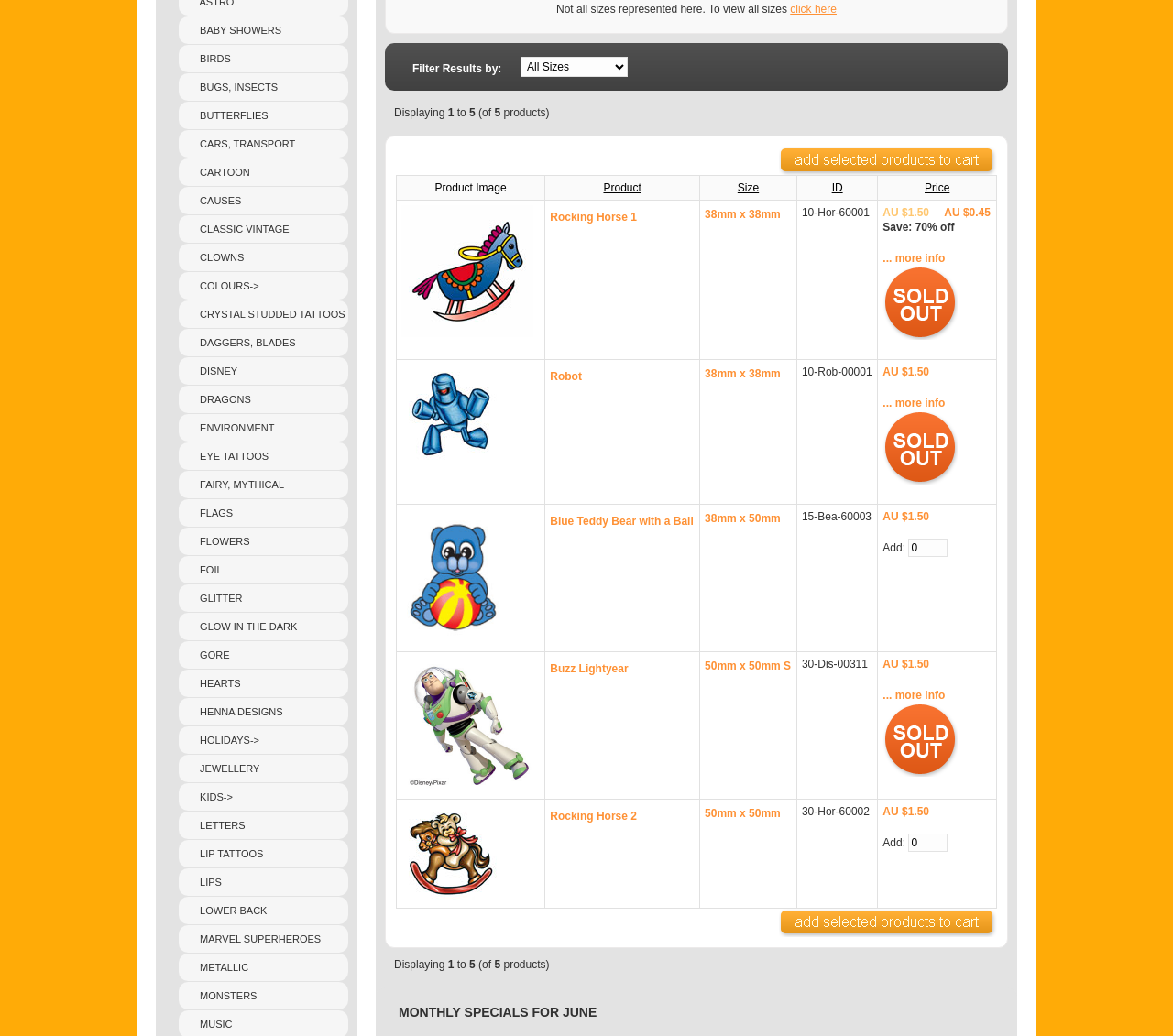Provide the bounding box coordinates of the HTML element this sentence describes: "Glow In The Dark". The bounding box coordinates consist of four float numbers between 0 and 1, i.e., [left, top, right, bottom].

[0.152, 0.592, 0.297, 0.618]